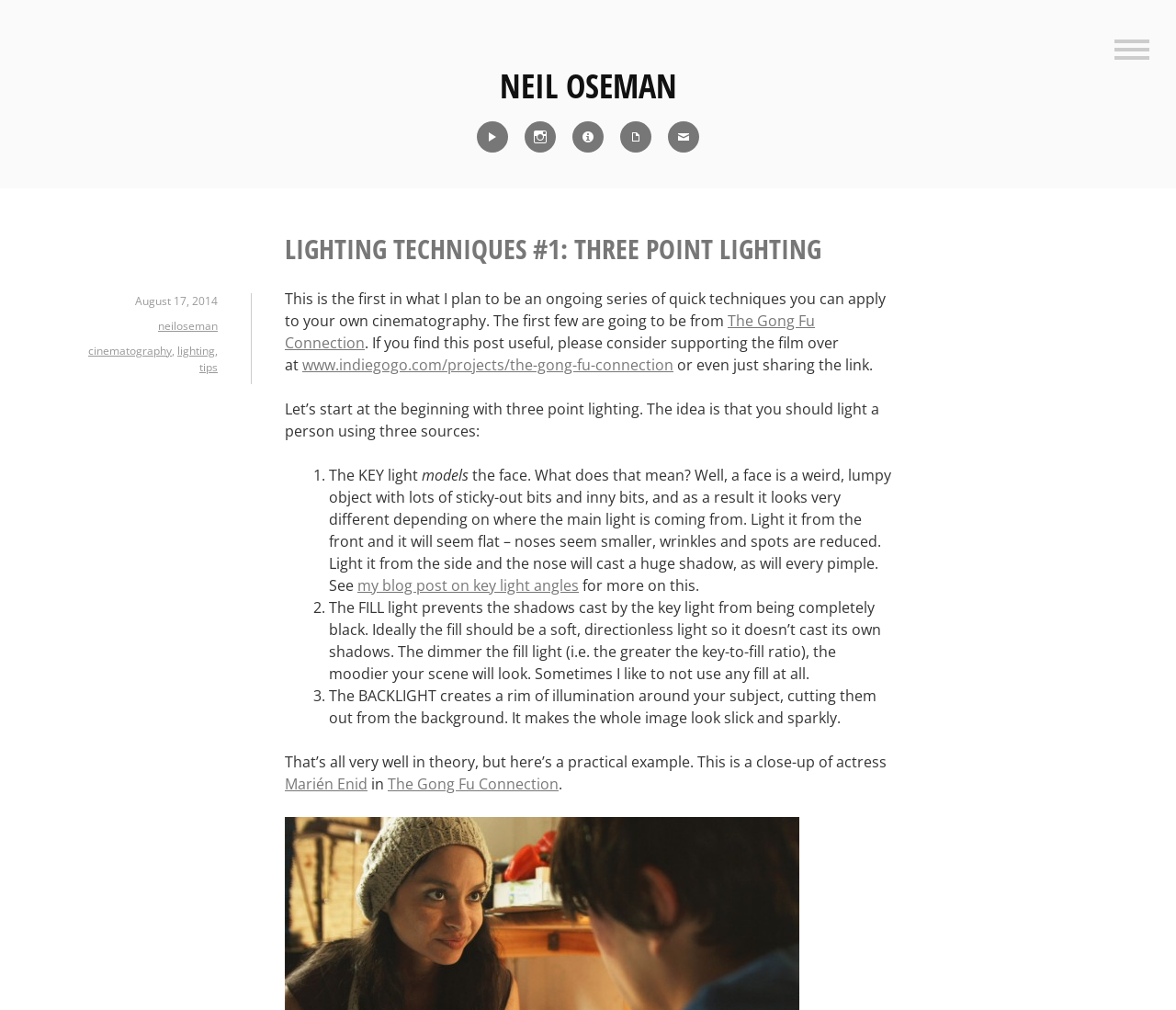Please determine the bounding box coordinates of the section I need to click to accomplish this instruction: "Read more about key light angles".

[0.304, 0.569, 0.492, 0.589]